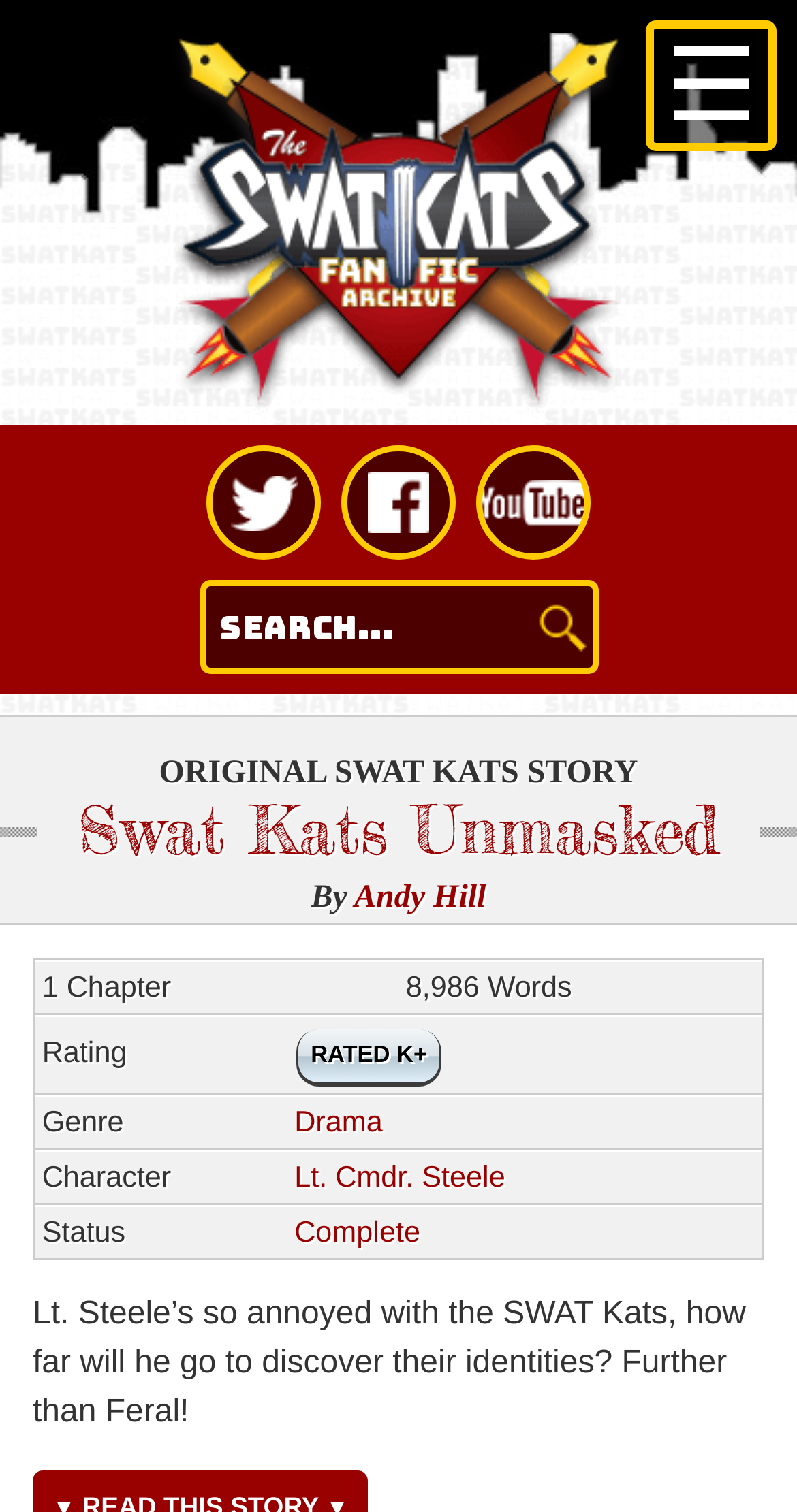Please specify the bounding box coordinates in the format (top-left x, top-left y, bottom-right x, bottom-right y), with all values as floating point numbers between 0 and 1. Identify the bounding box of the UI element described by: RATED K+

[0.39, 0.69, 0.536, 0.706]